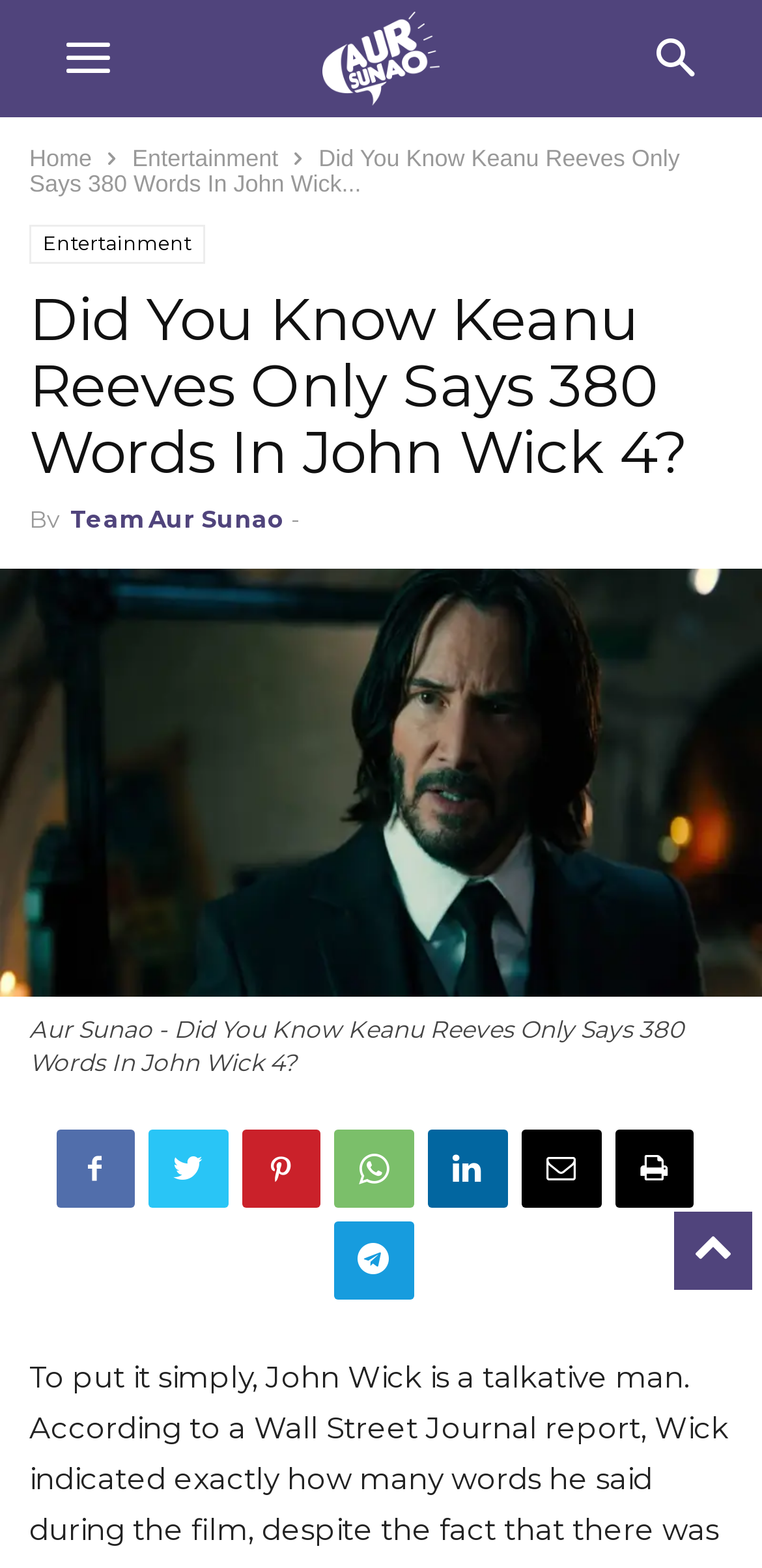Mark the bounding box of the element that matches the following description: "Home".

[0.038, 0.092, 0.121, 0.11]